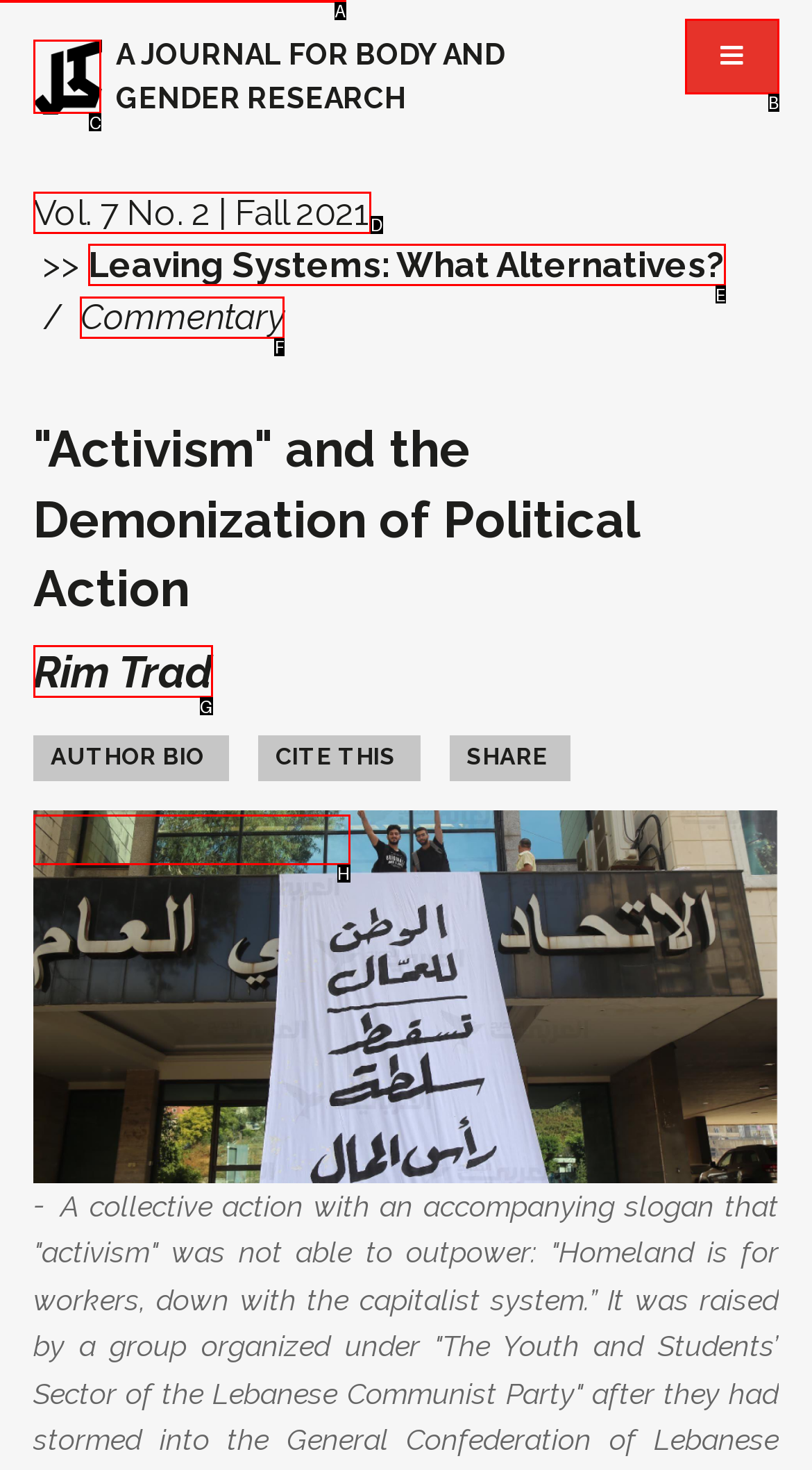Tell me which letter I should select to achieve the following goal: expand navigation
Answer with the corresponding letter from the provided options directly.

B